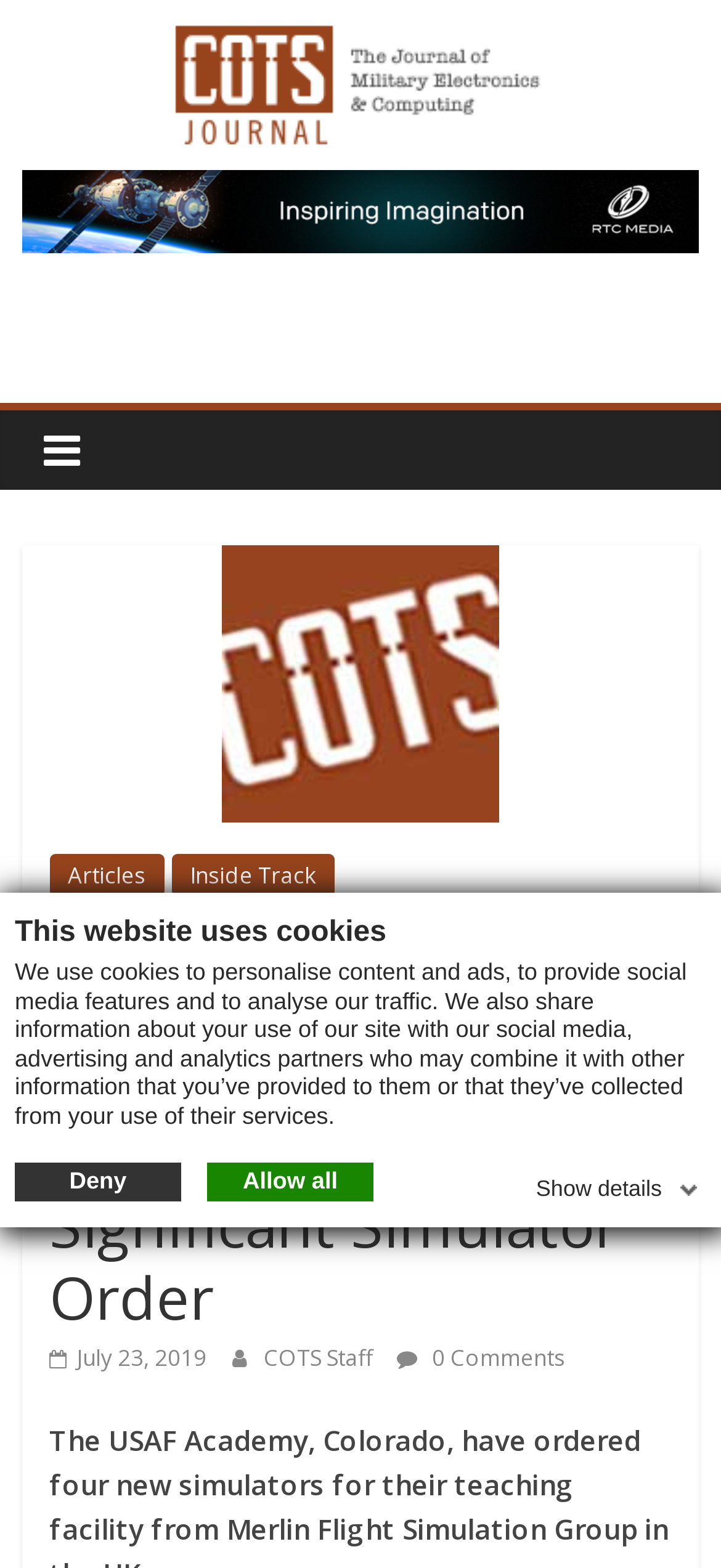Using the element description July 23, 2019July 25, 2019, predict the bounding box coordinates for the UI element. Provide the coordinates in (top-left x, top-left y, bottom-right x, bottom-right y) format with values ranging from 0 to 1.

[0.068, 0.856, 0.286, 0.876]